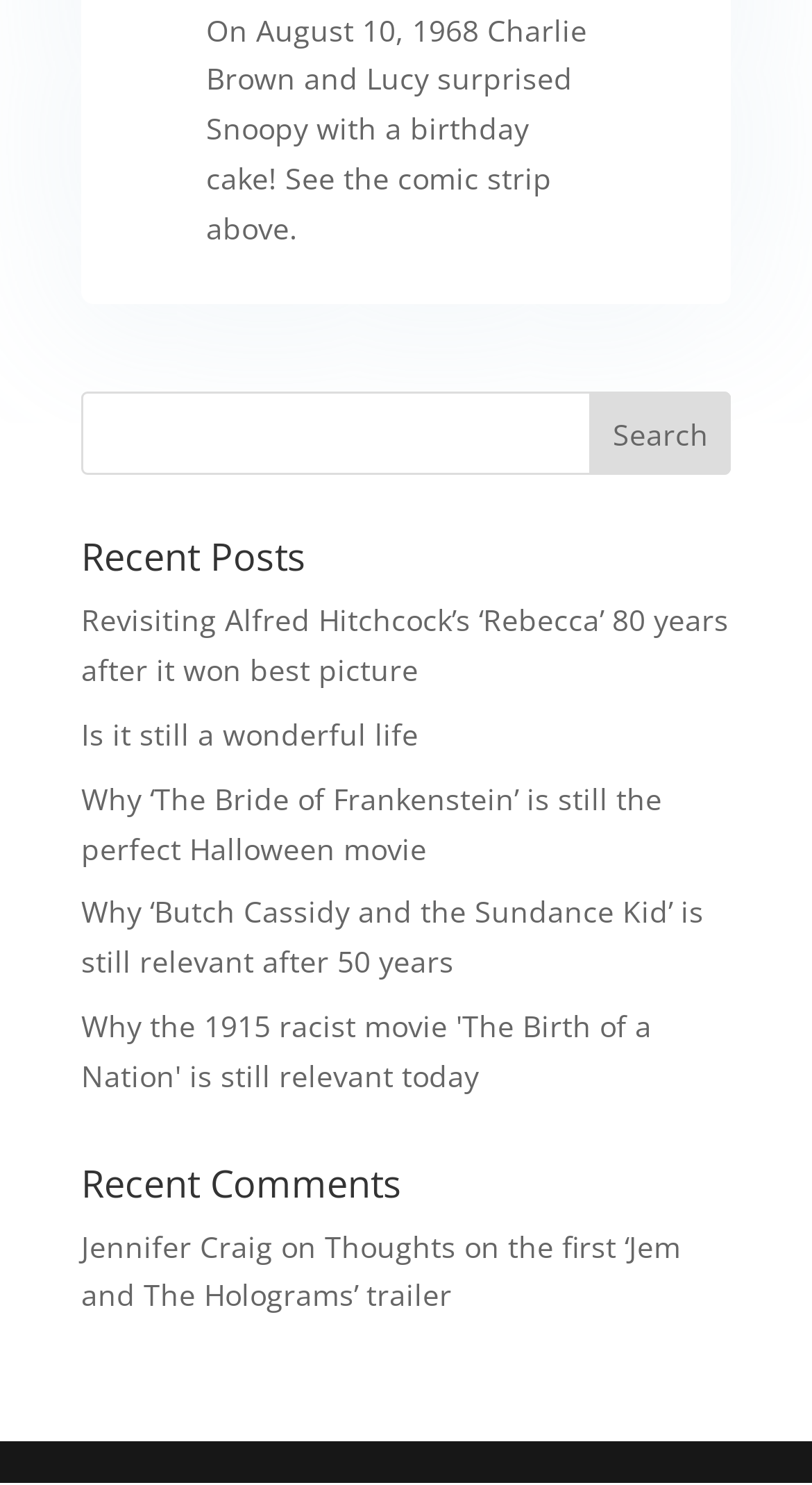From the webpage screenshot, identify the region described by name="s". Provide the bounding box coordinates as (top-left x, top-left y, bottom-right x, bottom-right y), with each value being a floating point number between 0 and 1.

[0.1, 0.264, 0.9, 0.32]